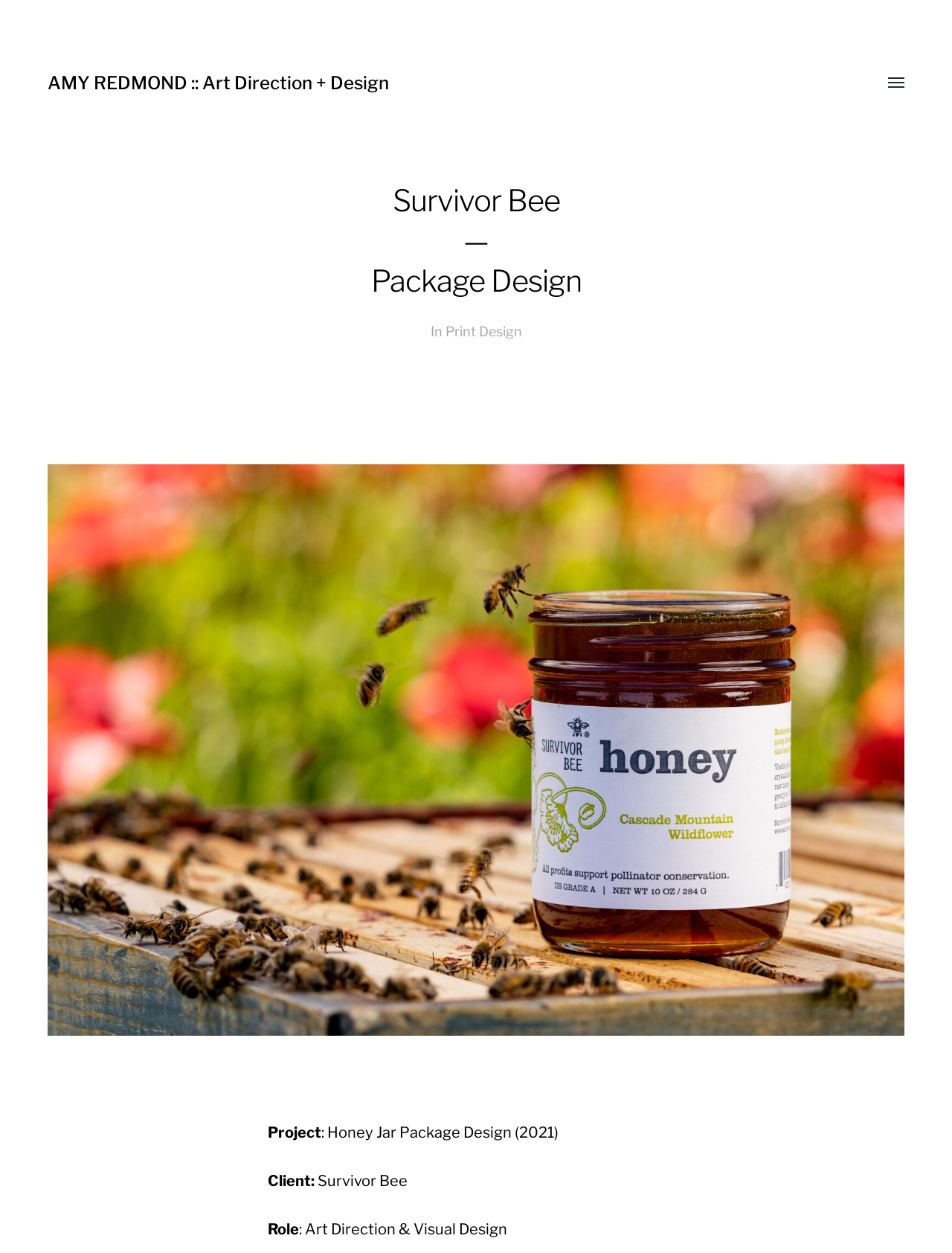What is the title or heading displayed on the webpage?

AMY REDMOND :: Art Direction + Design